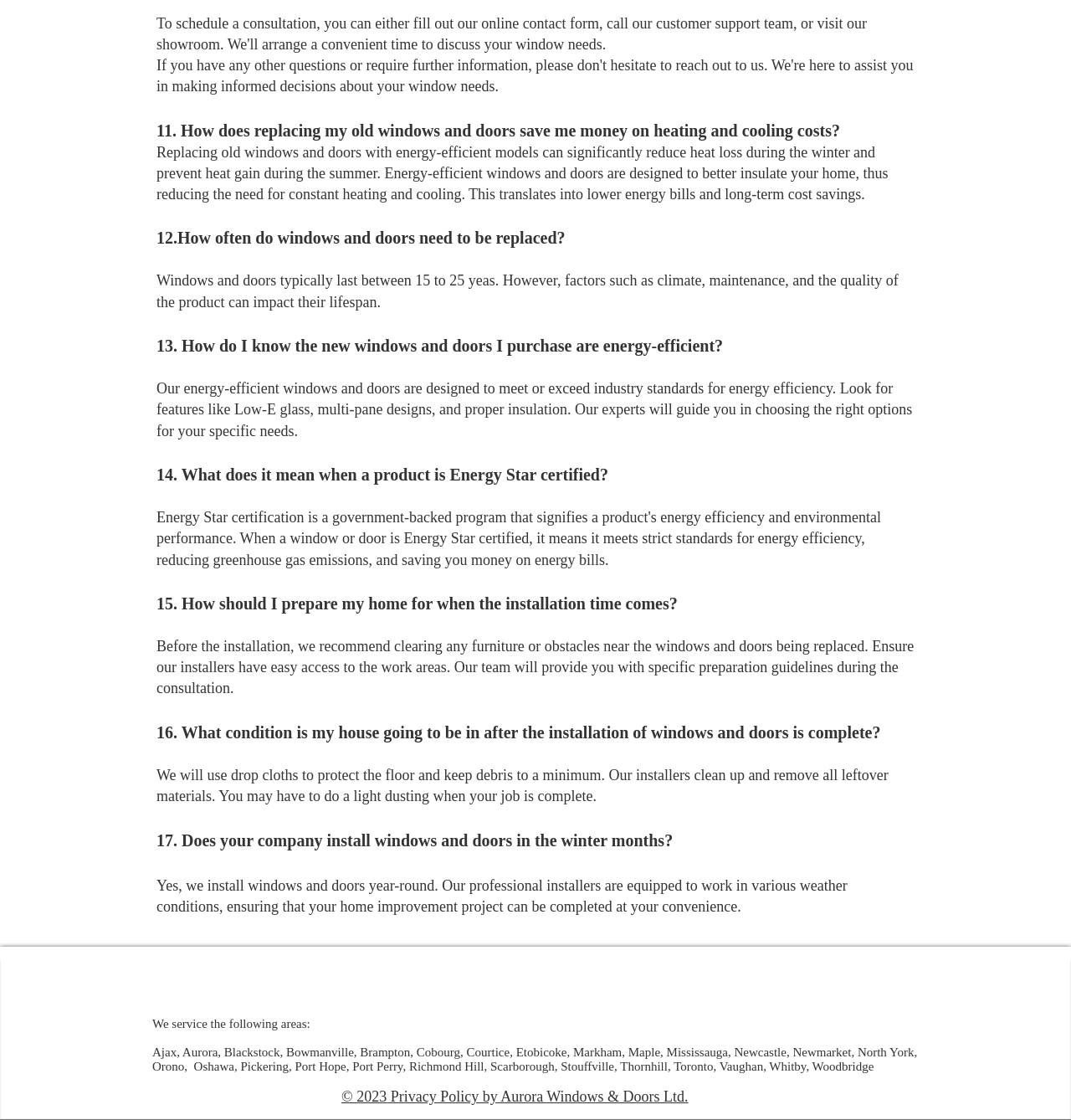Determine the bounding box for the UI element as described: "aria-label="IG"". The coordinates should be represented as four float numbers between 0 and 1, formatted as [left, top, right, bottom].

[0.729, 0.87, 0.759, 0.899]